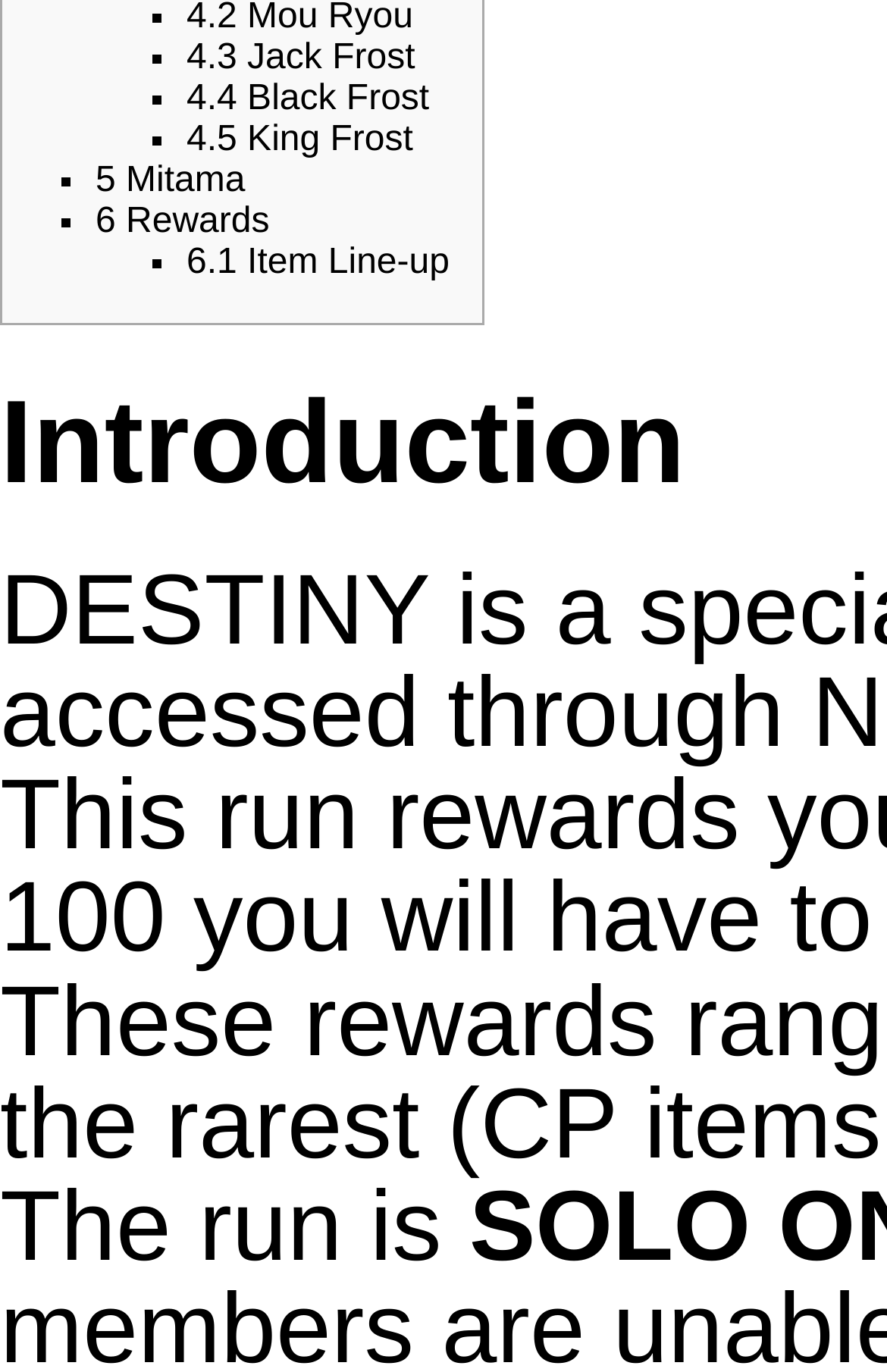Bounding box coordinates are specified in the format (top-left x, top-left y, bottom-right x, bottom-right y). All values are floating point numbers bounded between 0 and 1. Please provide the bounding box coordinate of the region this sentence describes: 4.4 Black Frost

[0.21, 0.057, 0.484, 0.086]